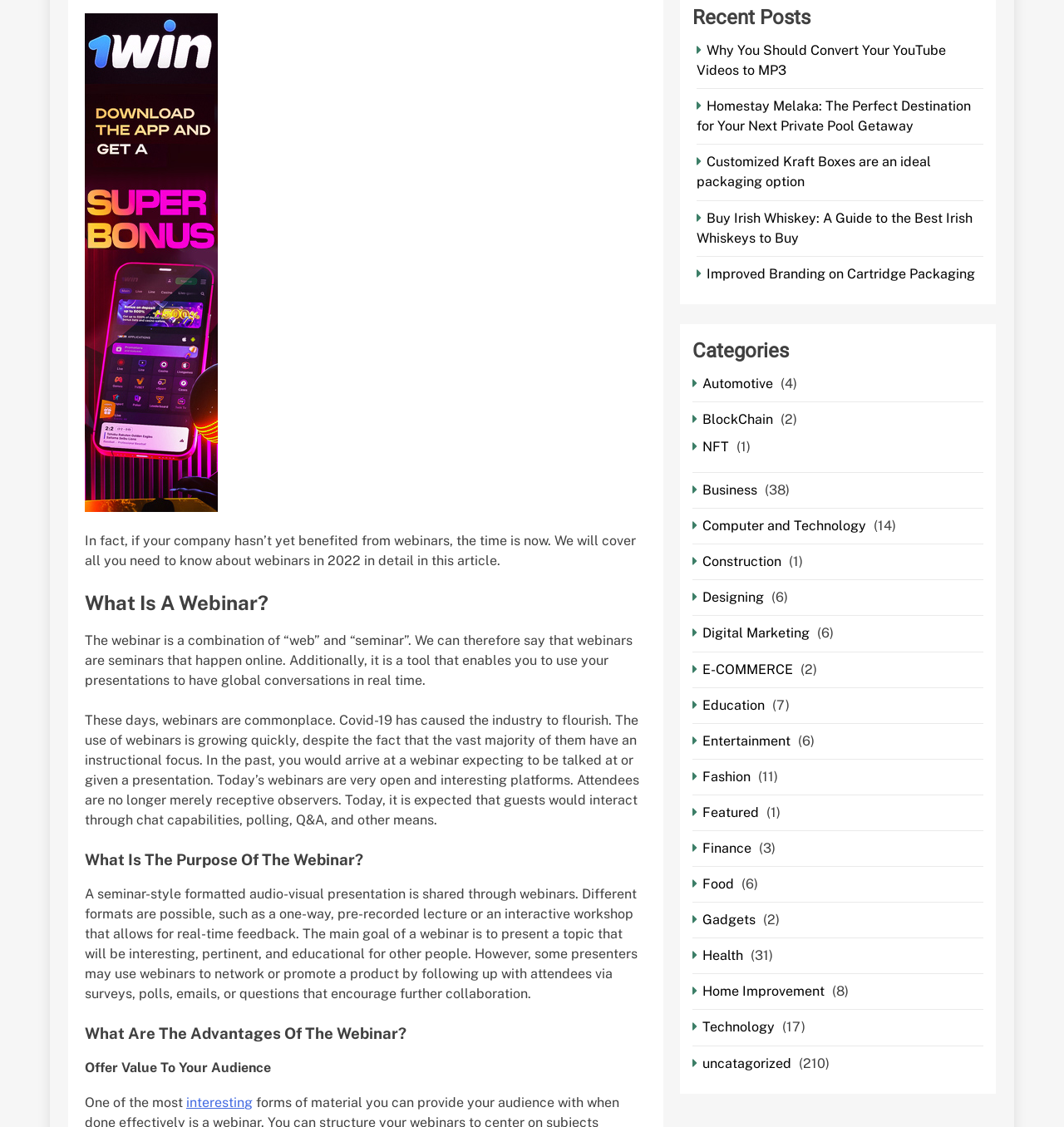Determine the bounding box coordinates of the element's region needed to click to follow the instruction: "Explore the 'Business' category". Provide these coordinates as four float numbers between 0 and 1, formatted as [left, top, right, bottom].

[0.651, 0.428, 0.716, 0.442]